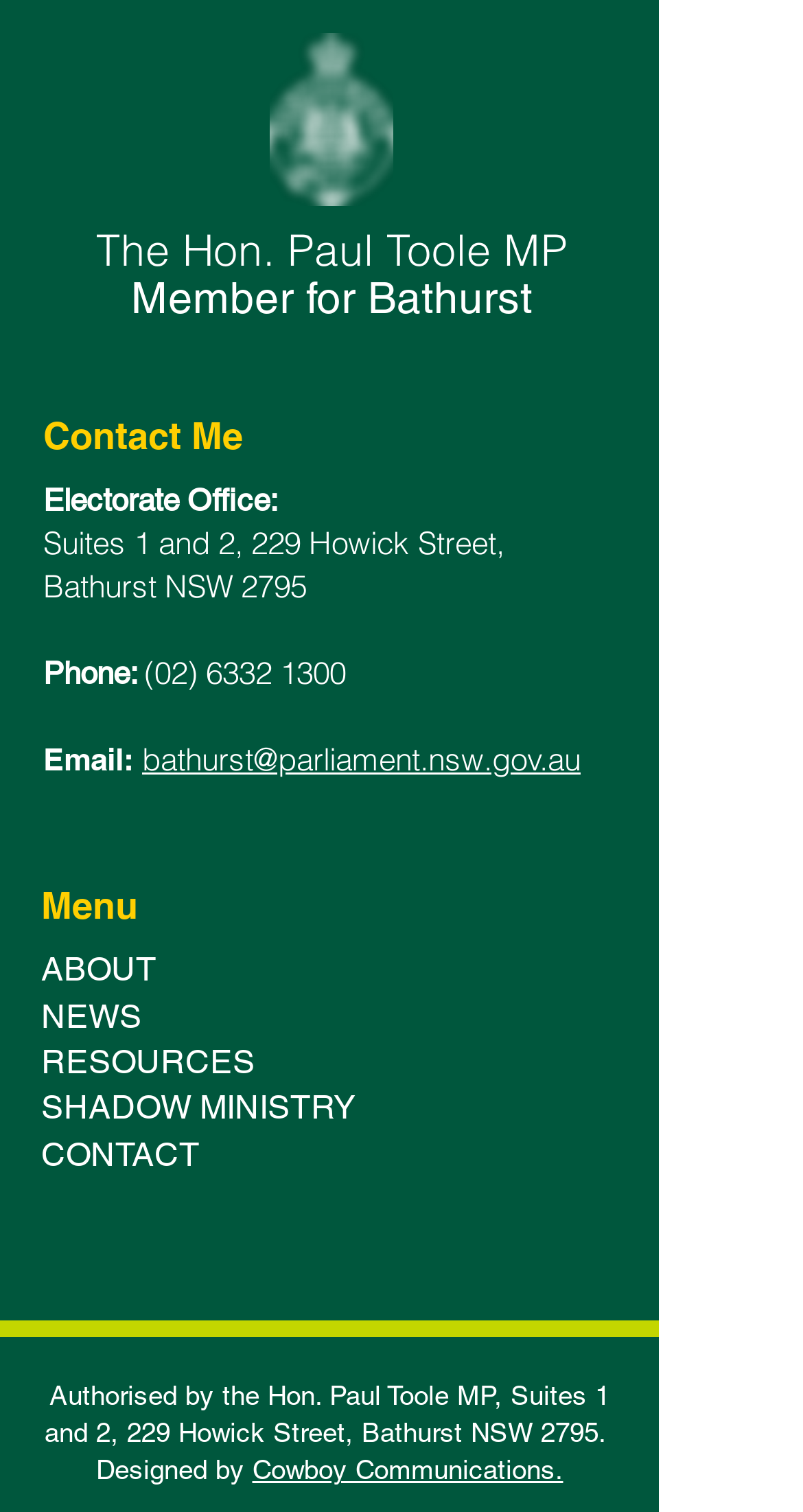Respond with a single word or phrase for the following question: 
What is the name of the member of parliament?

The Hon. Paul Toole MP